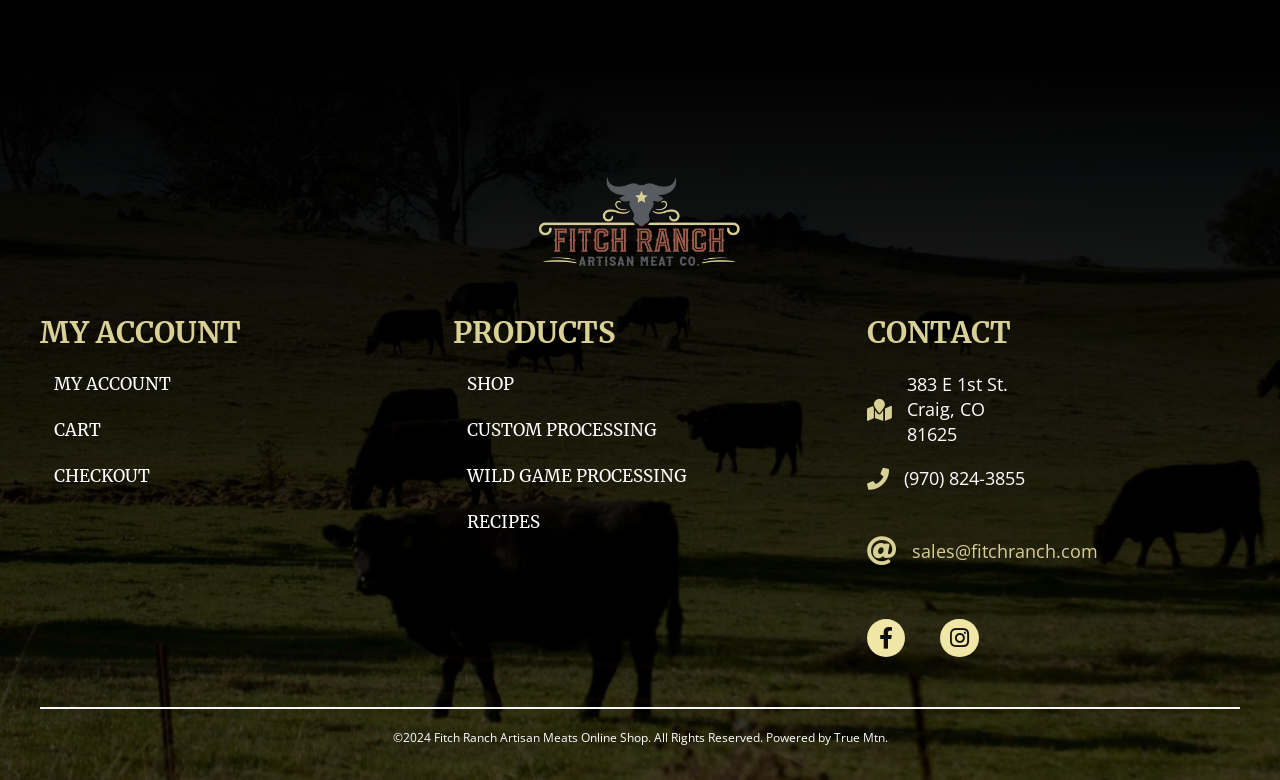What is the main navigation menu?
Based on the screenshot, provide a one-word or short-phrase response.

MY ACCOUNT, CART, CHECKOUT, SHOP, CUSTOM PROCESSING, WILD GAME PROCESSING, RECIPES